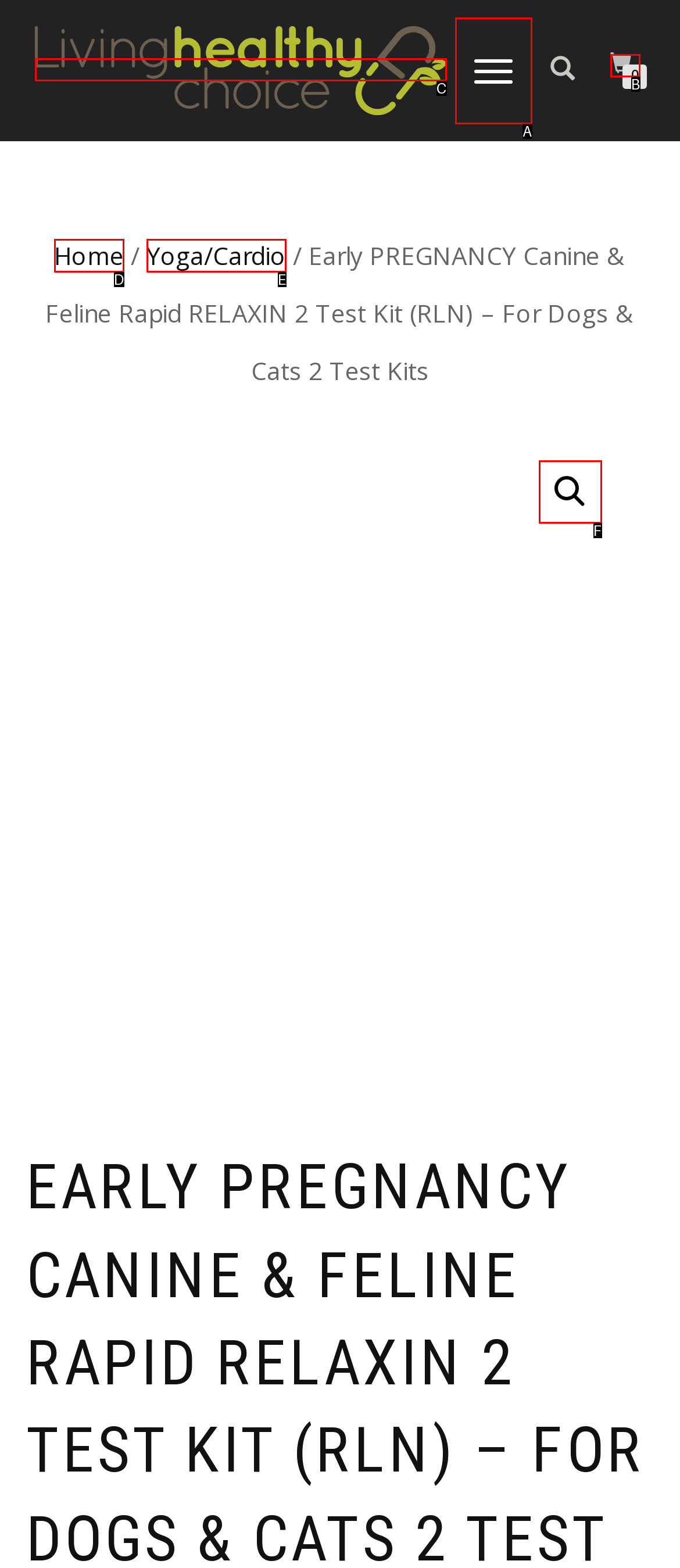What letter corresponds to the UI element described here: name="s" placeholder="Search this website…"
Reply with the letter from the options provided.

None